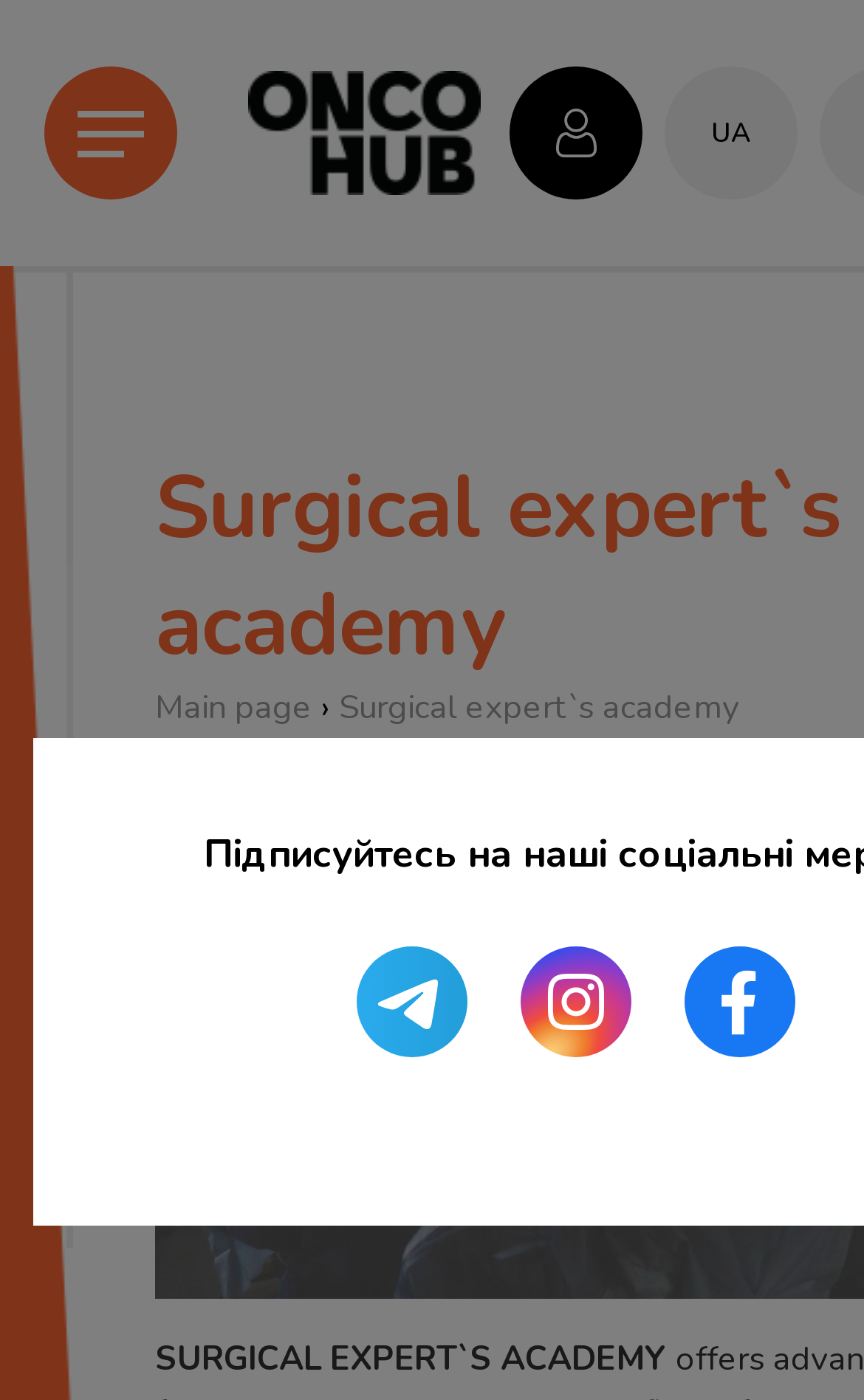Find the bounding box coordinates of the area to click in order to follow the instruction: "Click the link at the top left corner".

[0.287, 0.051, 0.556, 0.139]